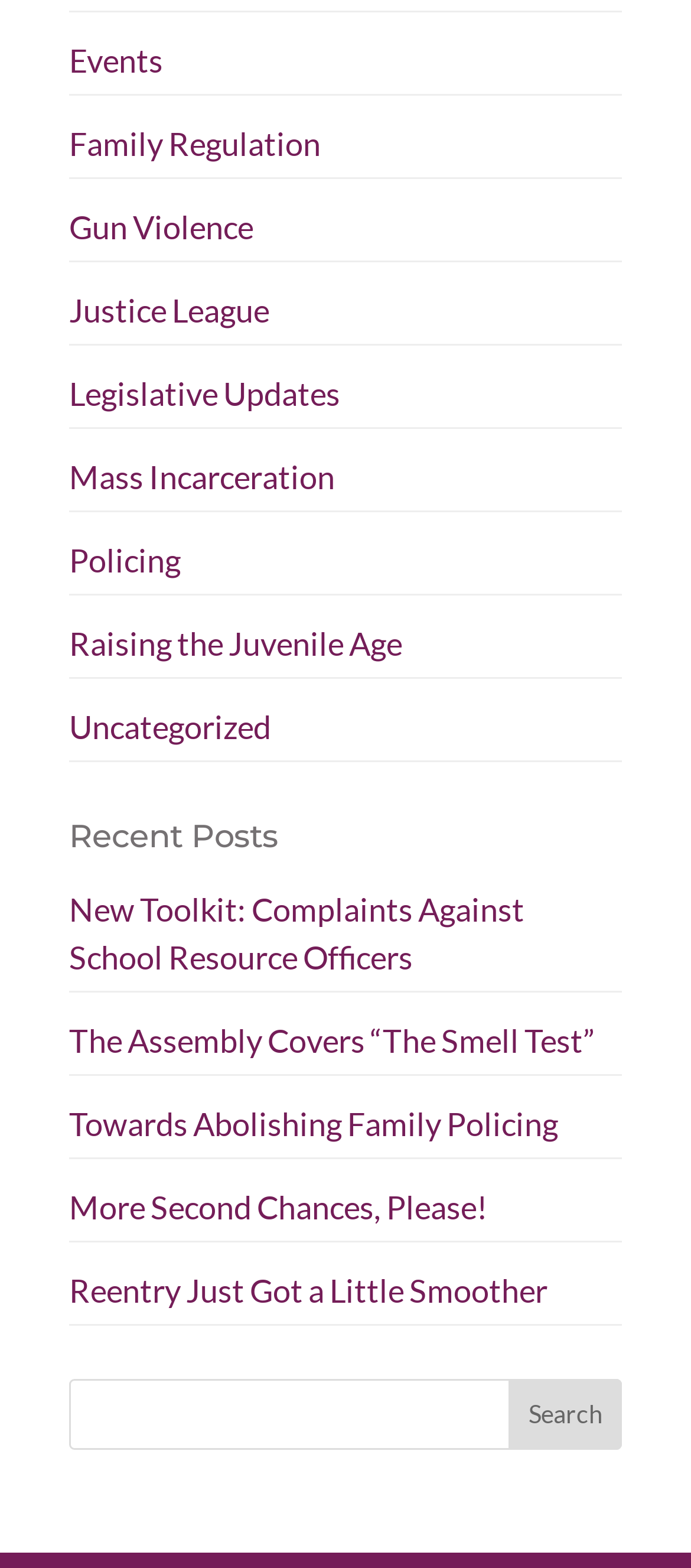Find the bounding box coordinates of the clickable area that will achieve the following instruction: "Search for a topic".

[0.1, 0.879, 0.9, 0.925]